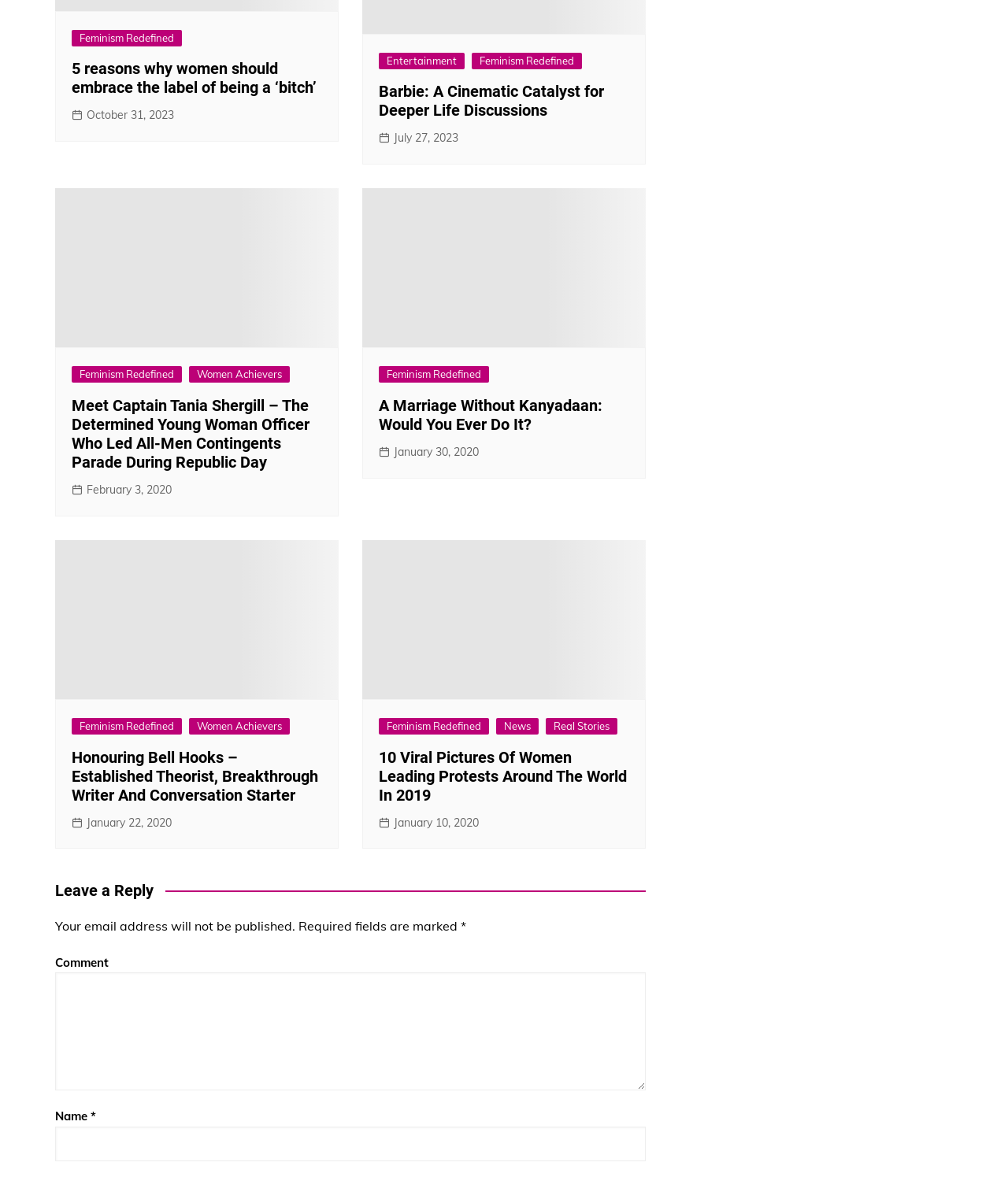Using the information in the image, could you please answer the following question in detail:
What is the date of the article 'Meet Captain Tania Shergill – The Determined Young Woman Officer Who Led All-Men Contingents Parade During Republic Day'?

I found the date of the article by looking at the time element associated with the heading element 'Meet Captain Tania Shergill – The Determined Young Woman Officer Who Led All-Men Contingents Parade During Republic Day'. The time element has a text value of 'February 3, 2020'.